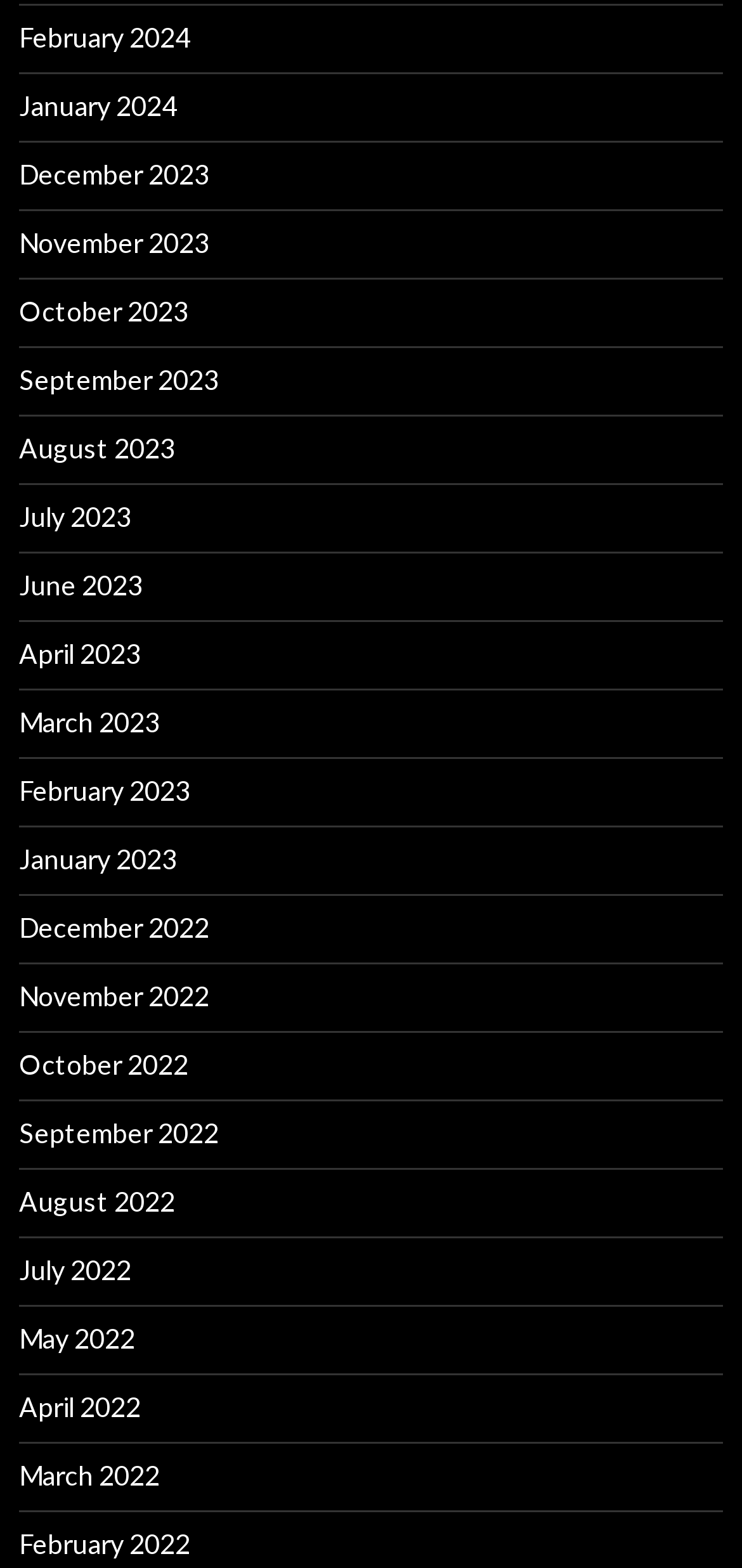Identify the bounding box coordinates for the region of the element that should be clicked to carry out the instruction: "Click the 'Raspini bracelets' link". The bounding box coordinates should be four float numbers between 0 and 1, i.e., [left, top, right, bottom].

None